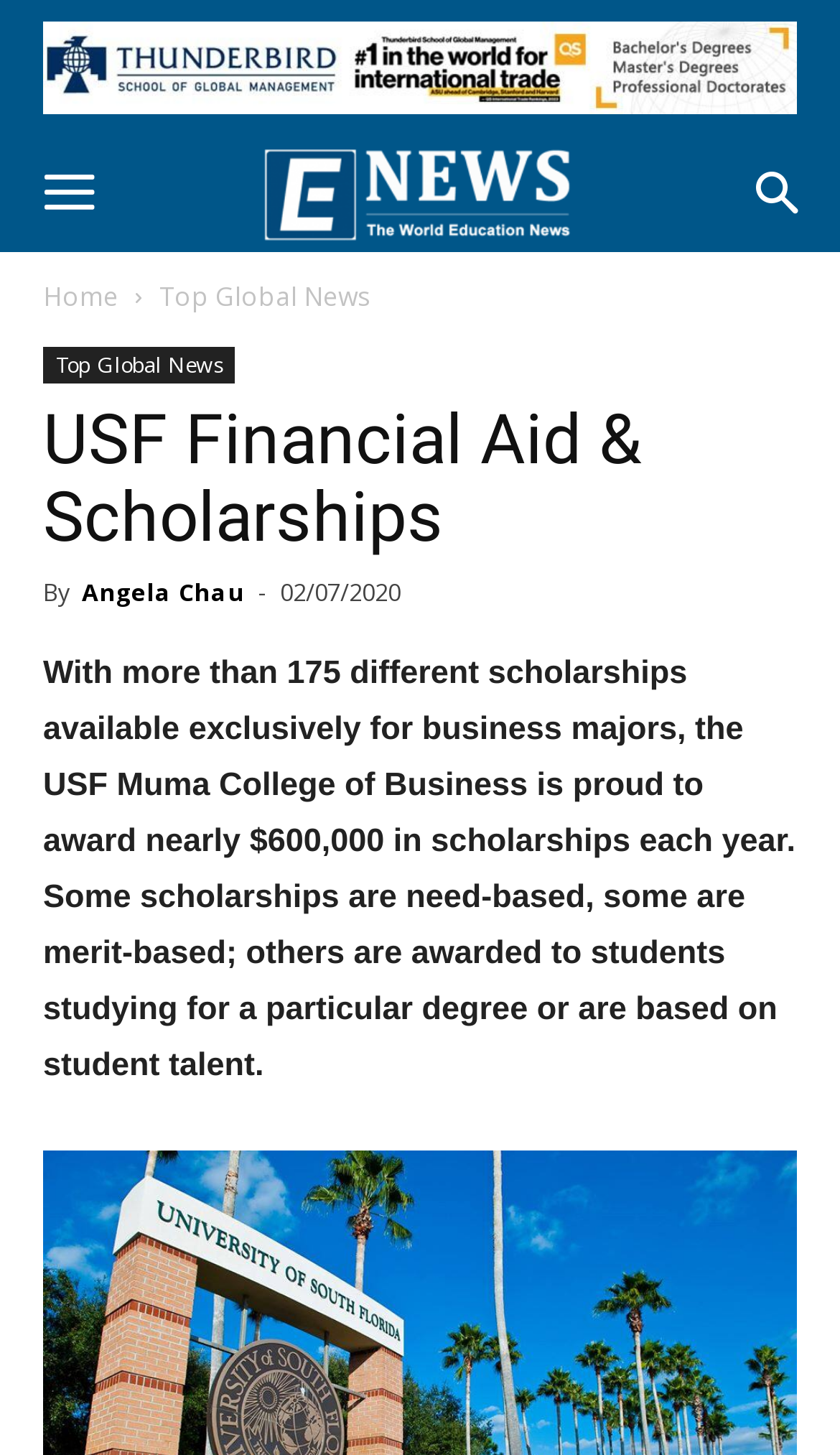Locate the bounding box of the UI element defined by this description: "Angela Chau". The coordinates should be given as four float numbers between 0 and 1, formatted as [left, top, right, bottom].

[0.097, 0.396, 0.292, 0.418]